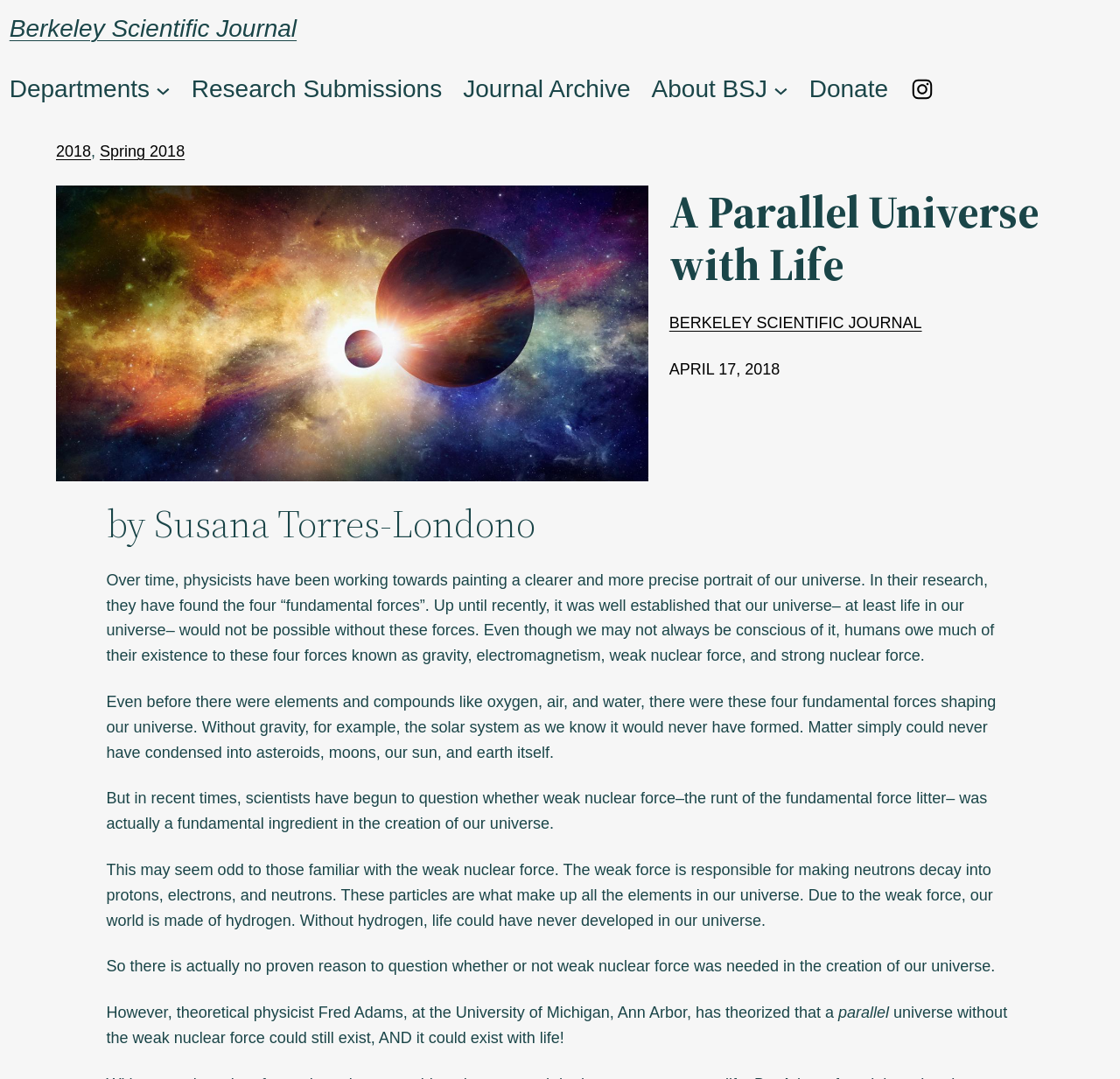Please indicate the bounding box coordinates of the element's region to be clicked to achieve the instruction: "Click on the 'Donate' link". Provide the coordinates as four float numbers between 0 and 1, i.e., [left, top, right, bottom].

[0.722, 0.064, 0.793, 0.101]